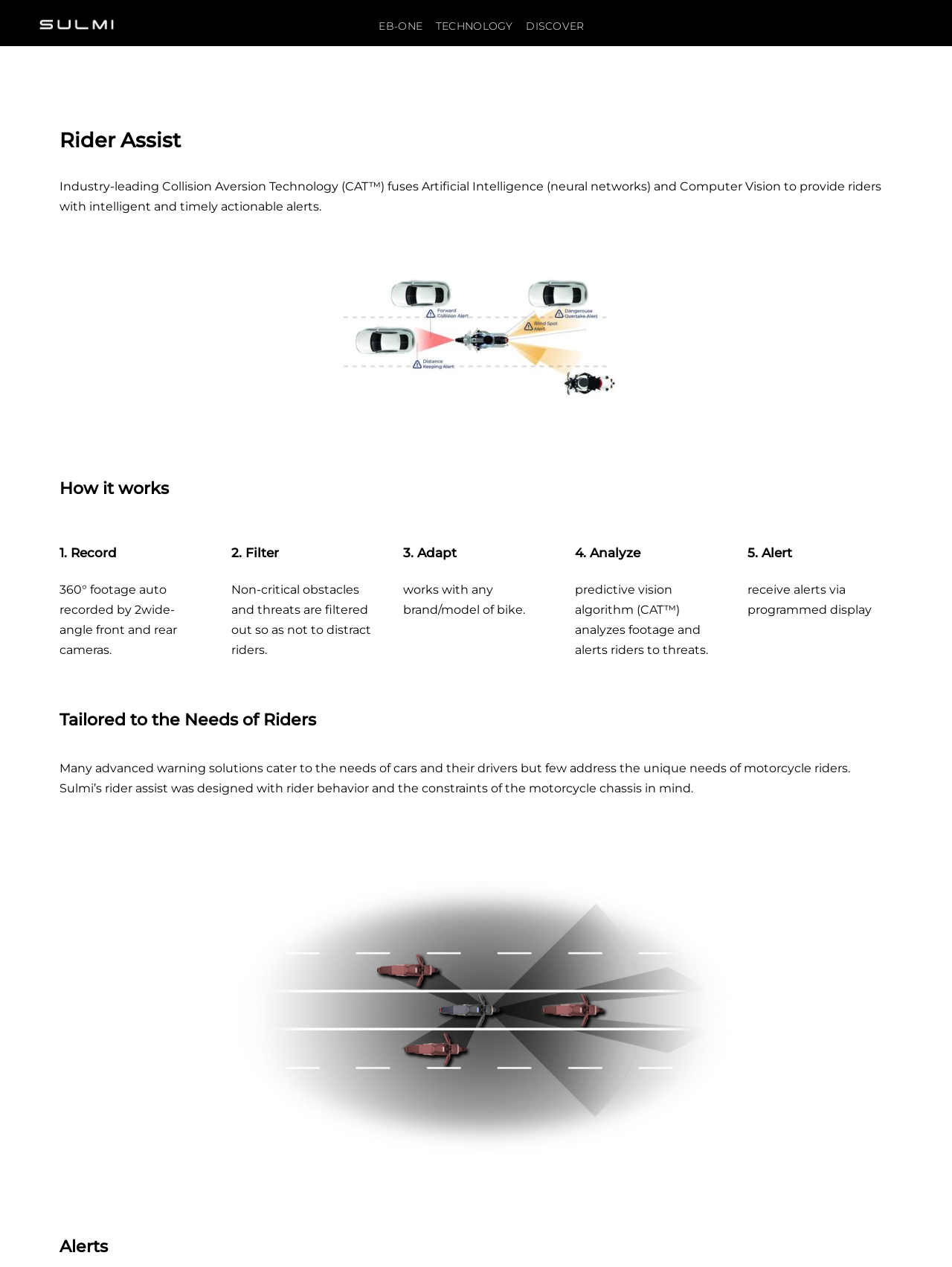Look at the image and write a detailed answer to the question: 
What is the technology used in Rider Assist?

Based on the webpage, it is mentioned in the StaticText element that 'Industry-leading Collision Aversion Technology (CAT) fuses Artificial Intelligence (neural networks) and Computer Vision to provide riders with intelligent and timely actionable alerts.' This indicates that the technology used in Rider Assist is a combination of Artificial Intelligence and Computer Vision.